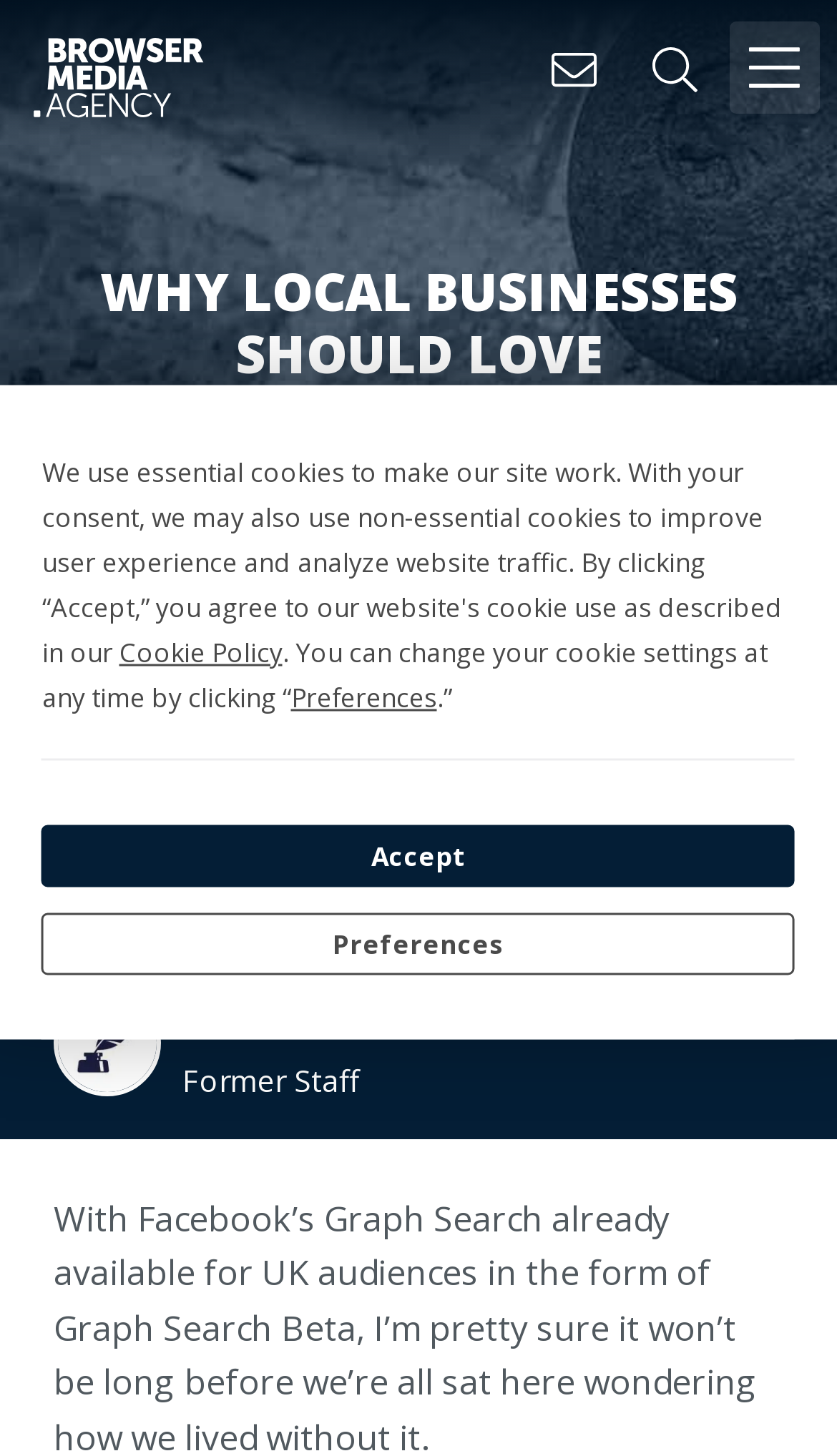Predict the bounding box of the UI element that fits this description: "Preferences".

[0.347, 0.466, 0.522, 0.491]